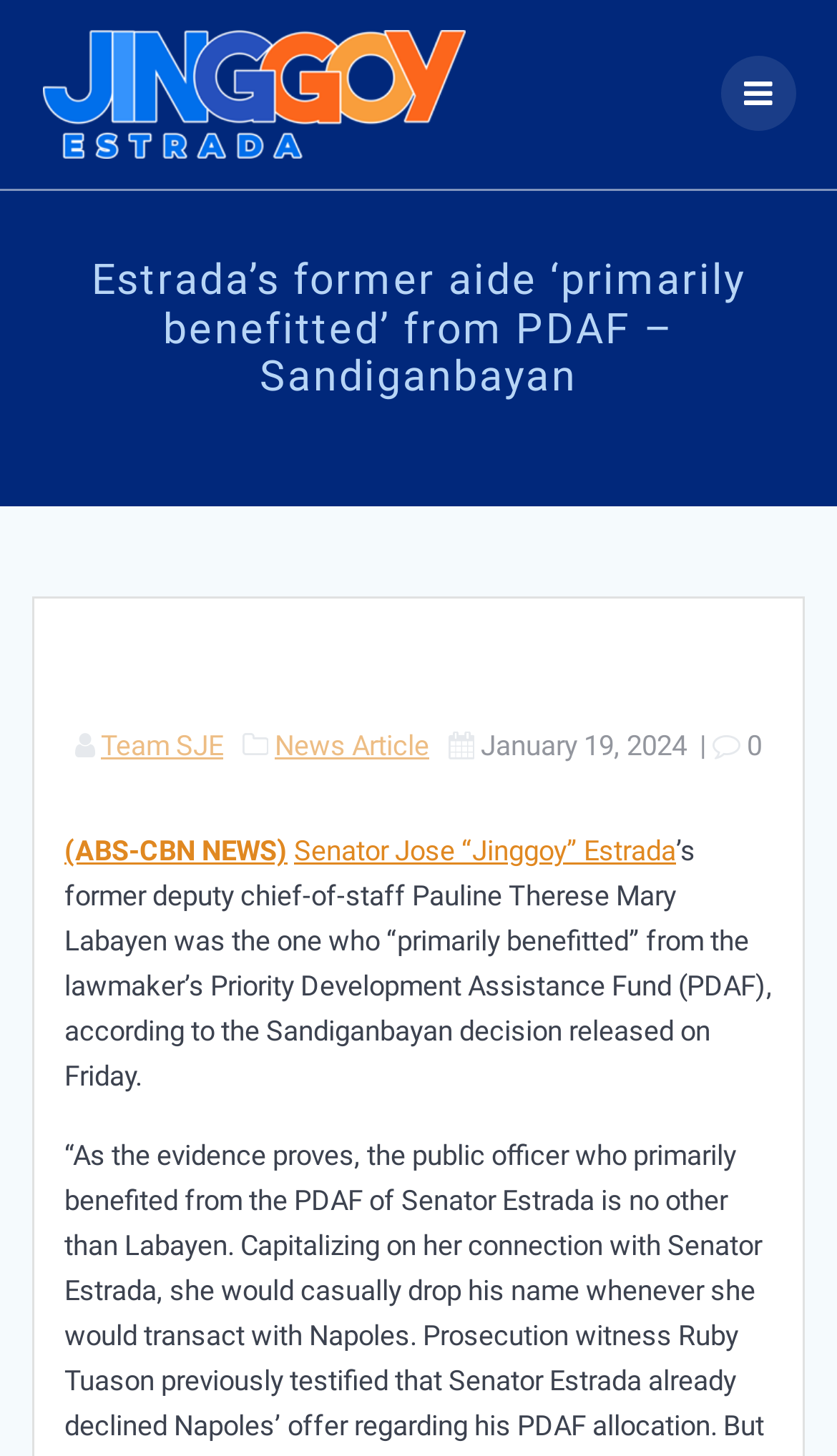What is the fund mentioned in the article? Look at the image and give a one-word or short phrase answer.

Priority Development Assistance Fund (PDAF)